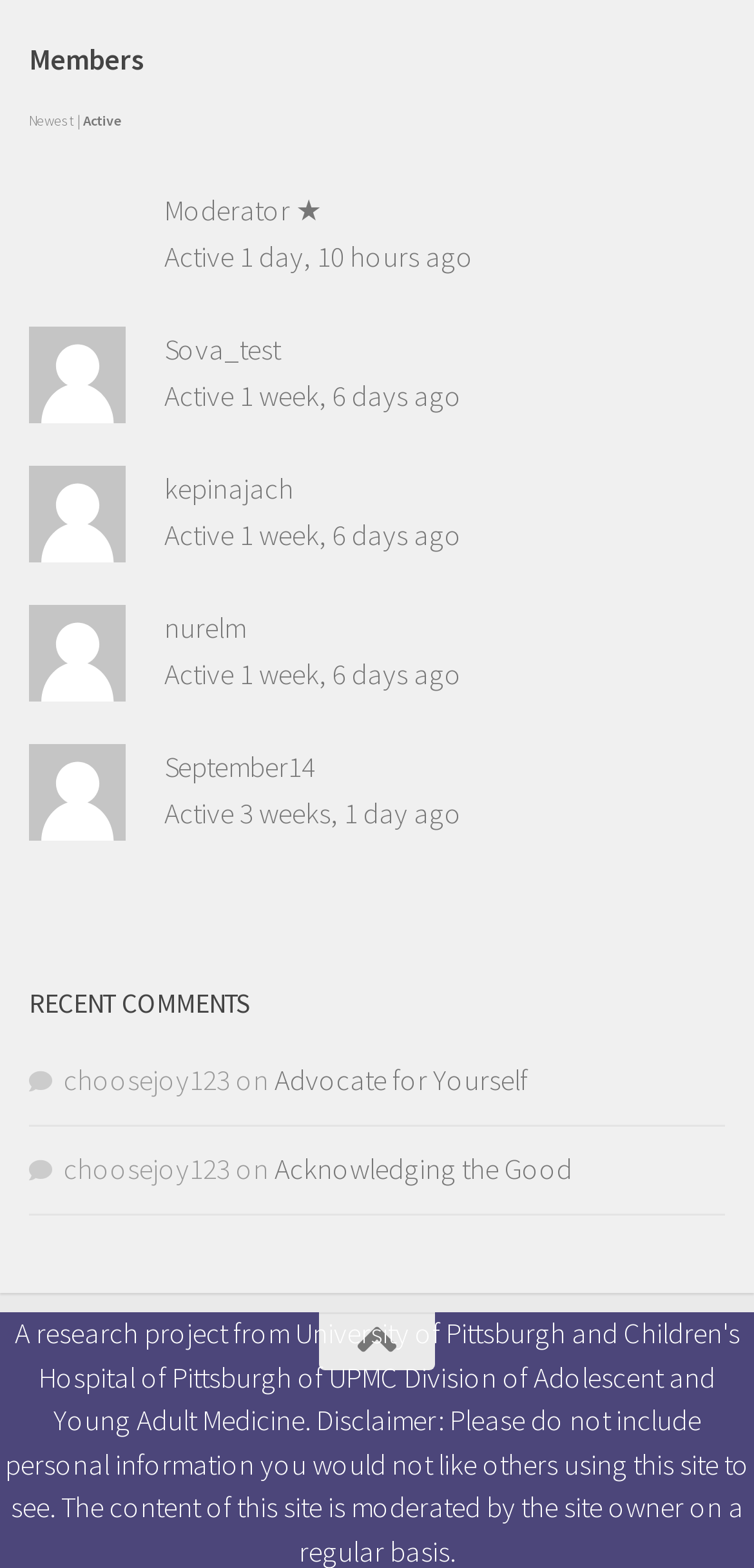Determine the bounding box coordinates of the clickable region to follow the instruction: "Read the comment of Advocate for Yourself".

[0.364, 0.677, 0.7, 0.701]